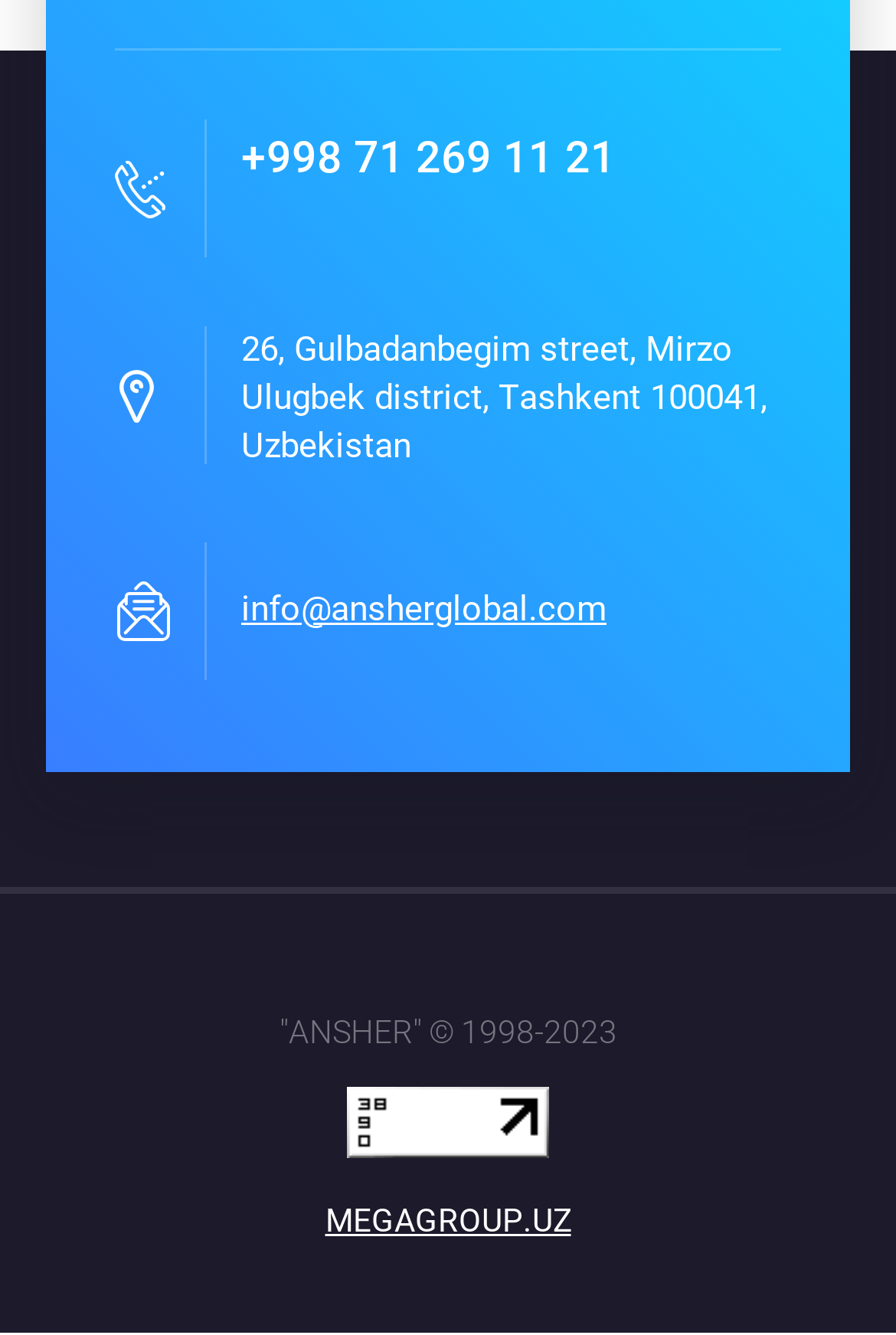What is the domain name of the company?
Answer the question with a single word or phrase, referring to the image.

MEGAGROUP.UZ